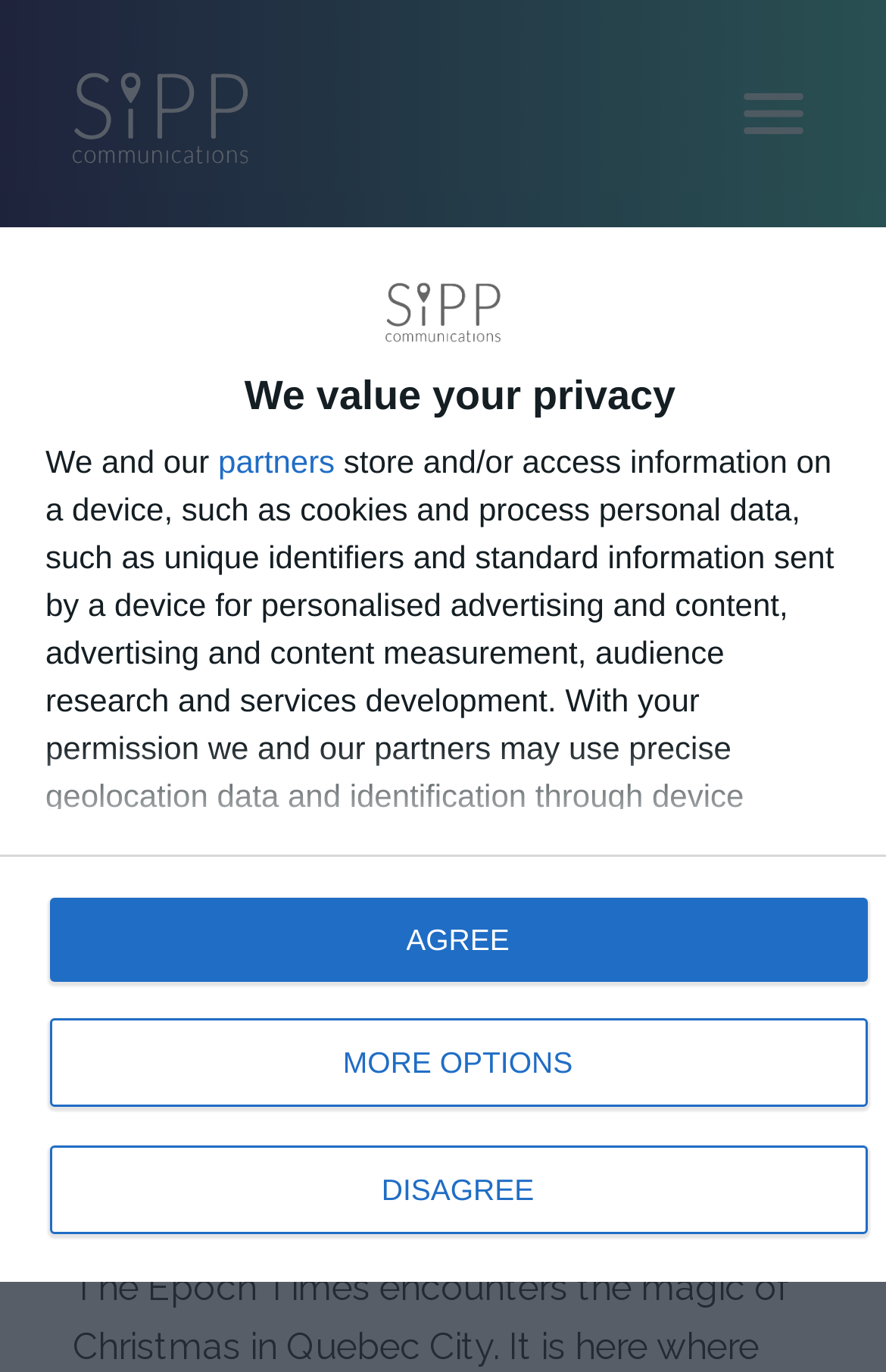What is the date of the article?
Can you provide an in-depth and detailed response to the question?

I looked at the top section of the webpage and found a date mentioned, which is 'December 12, 2021'. This is likely the date the article was published.